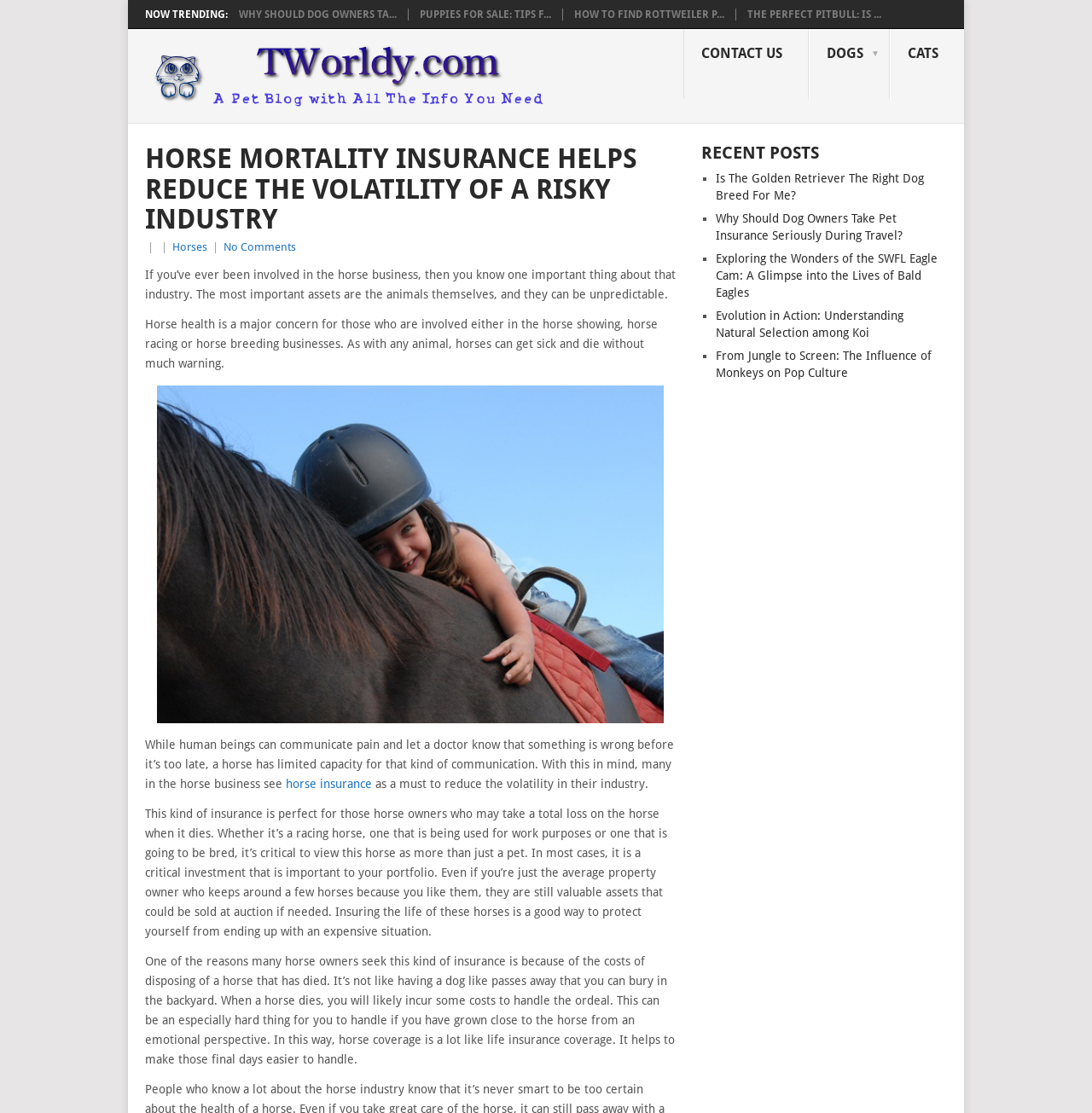Identify the headline of the webpage and generate its text content.

HORSE MORTALITY INSURANCE HELPS REDUCE THE VOLATILITY OF A RISKY INDUSTRY